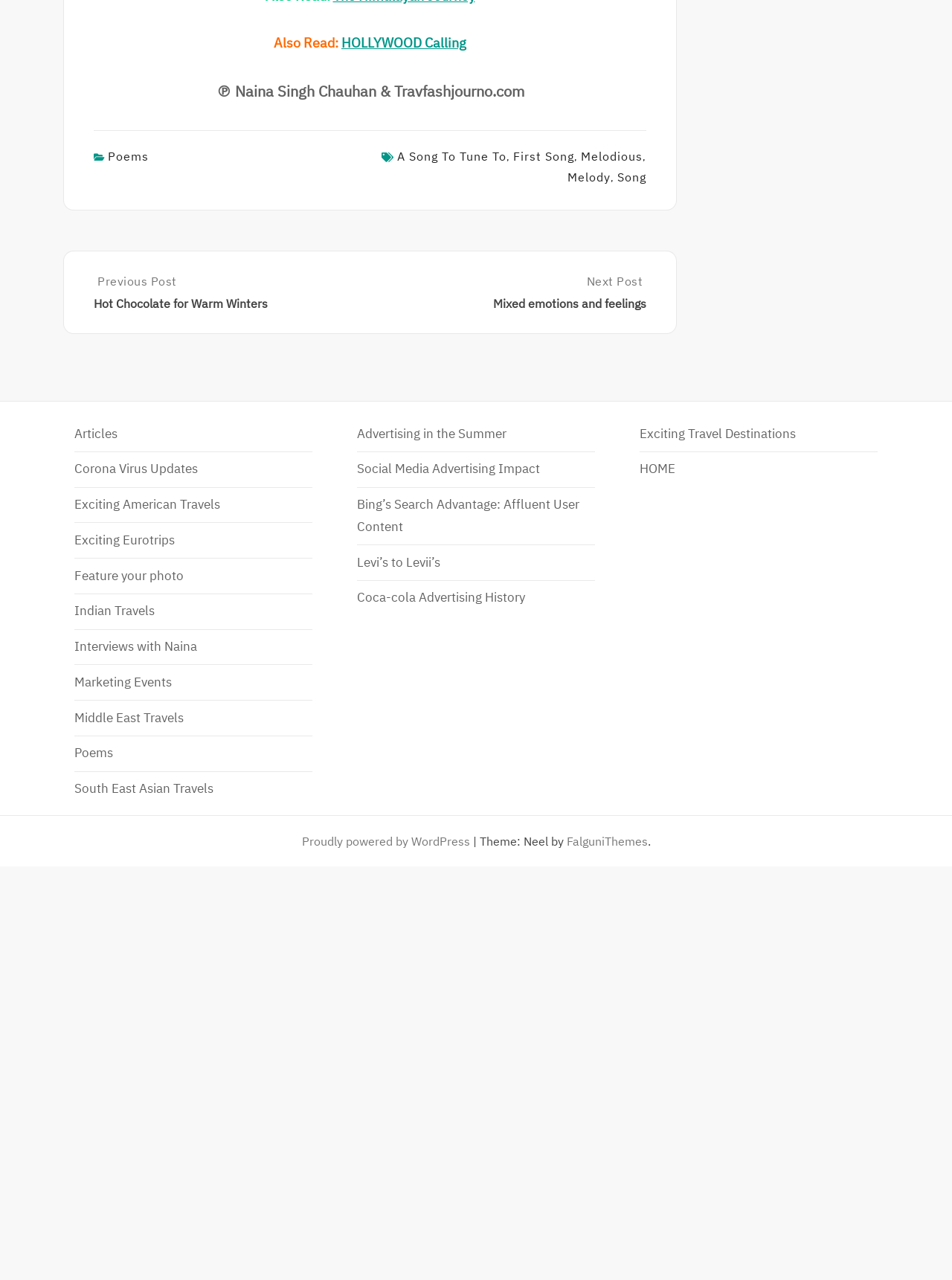Give the bounding box coordinates for this UI element: "A song to tune to". The coordinates should be four float numbers between 0 and 1, arranged as [left, top, right, bottom].

[0.417, 0.116, 0.532, 0.128]